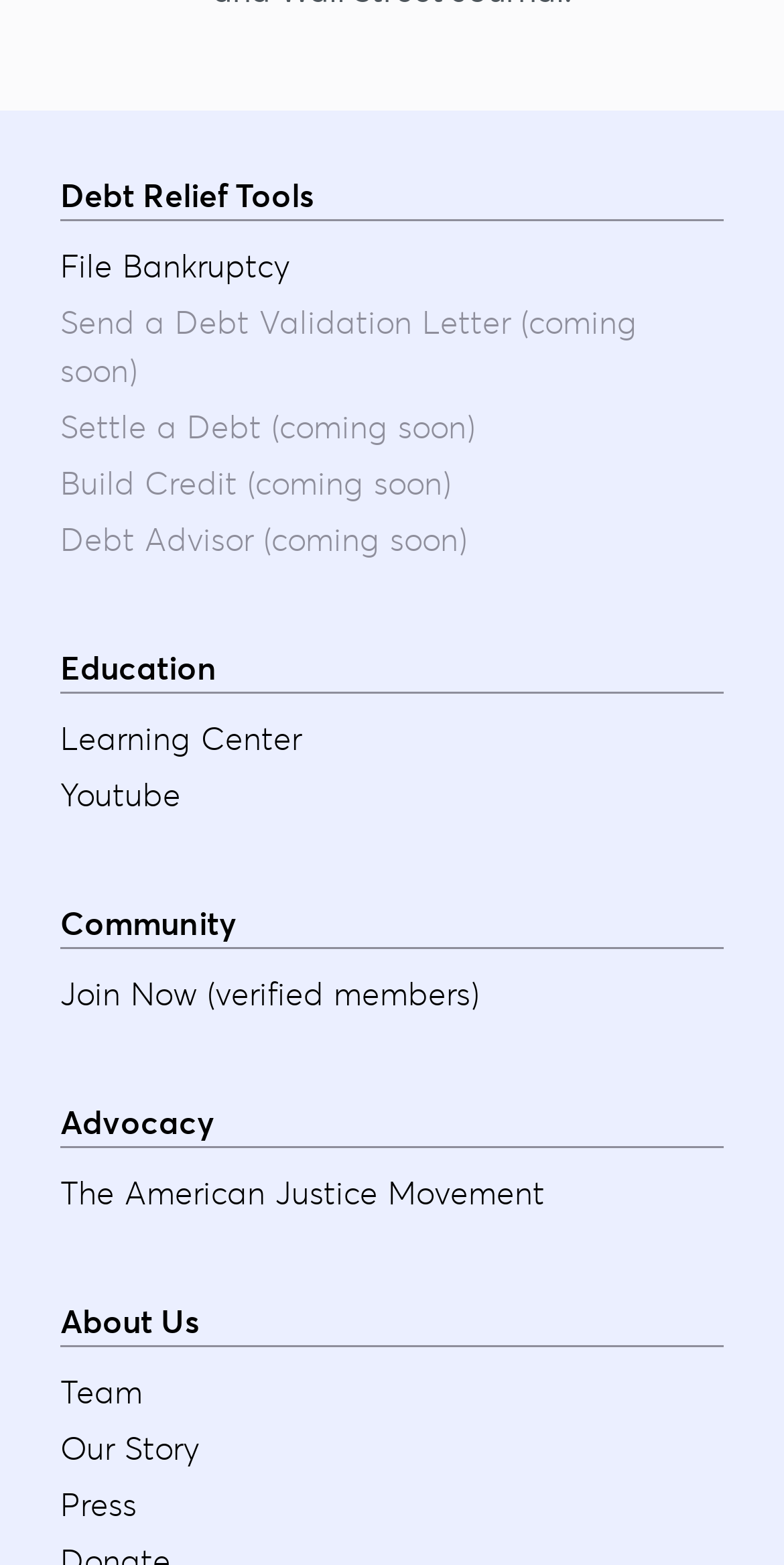Extract the bounding box coordinates for the UI element described as: "Settle a Debt (coming soon)".

[0.077, 0.257, 0.923, 0.288]